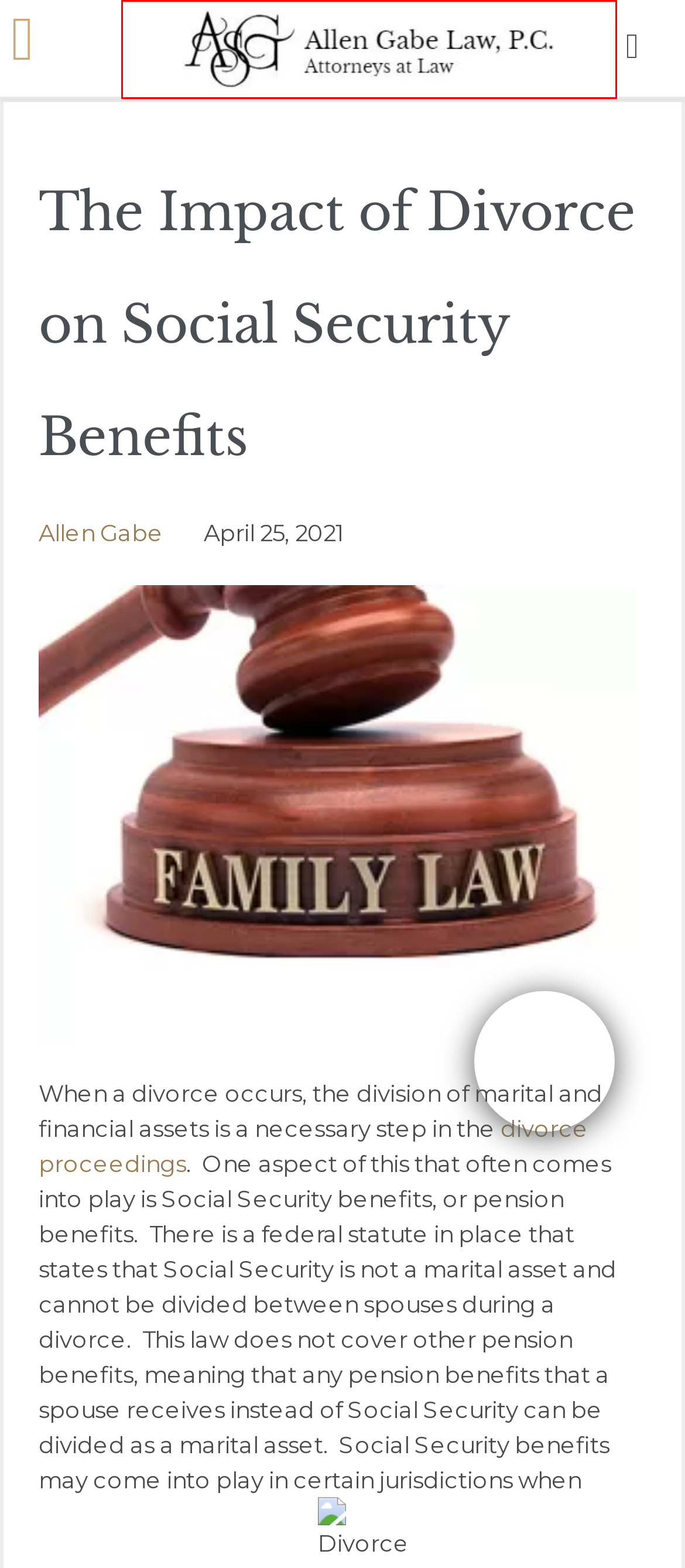Provided is a screenshot of a webpage with a red bounding box around an element. Select the most accurate webpage description for the page that appears after clicking the highlighted element. Here are the candidates:
A. Changes in Child Custody Trends | Illinois Law | Divorce Attorneys
B. How To Utilize Self-Care Strategies in the Midst of Divorce
C. Family Law Attorney Arlington Heights IL | Family Lawyer Arlington Heights
D. Divorce Attorneys Hoffman Estates IL | Divorce Lawyers Hoffman Estates
E. Family Divorce Attorney Schaumburg IL | Business Attorney | Litigation
F. Attorney Profile: Allen S. Gabe | Allen Gabe Law, P.C. | Local Attorney
G. ALLEN GABE LAW LLC - Practice Areas
H. Allen Gabe | Lawyer | Divorce law, family law, litigation, real estate and corporate law

E